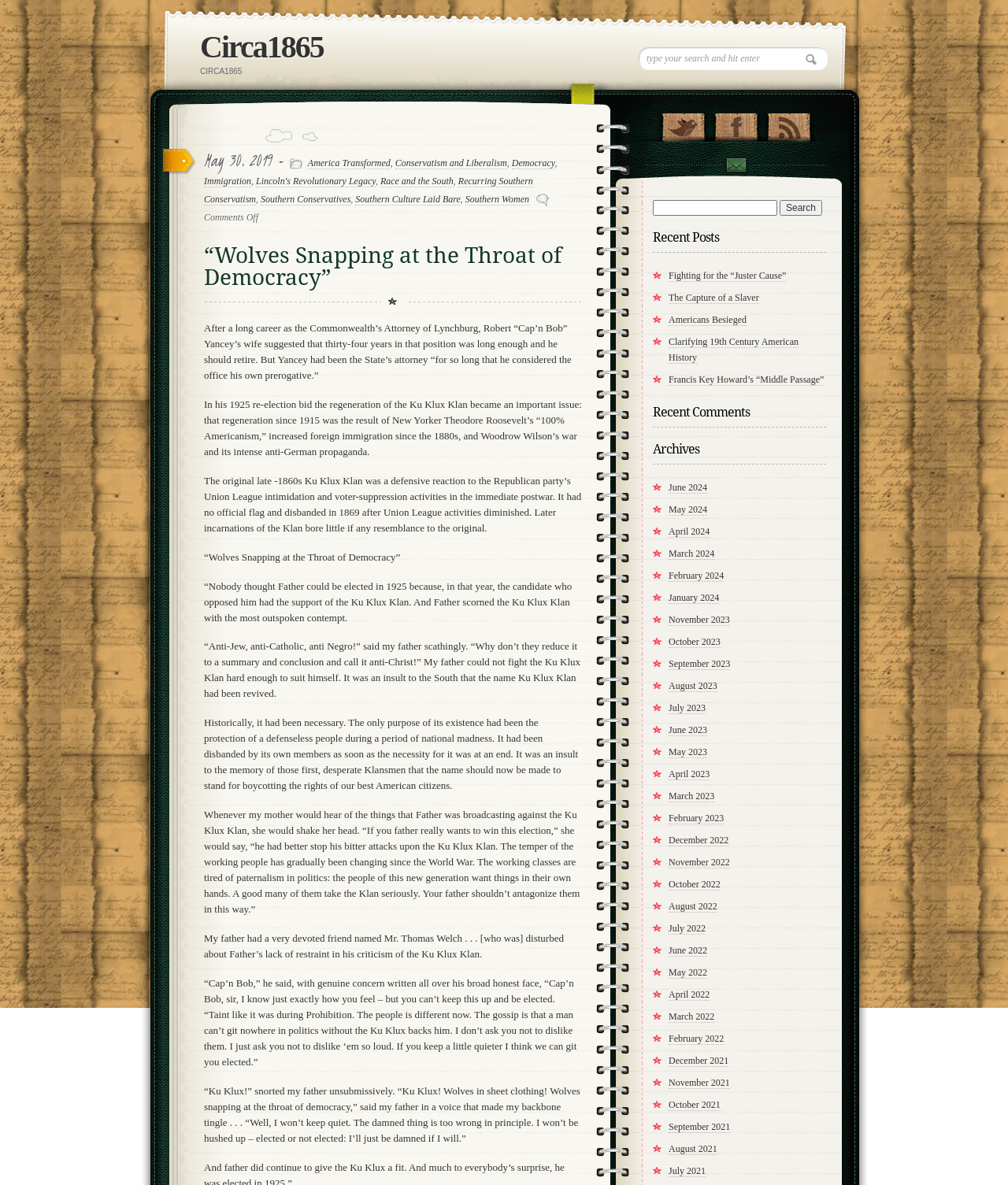From the given element description: "1,093", find the bounding box for the UI element. Provide the coordinates as four float numbers between 0 and 1, in the order [left, top, right, bottom].

None